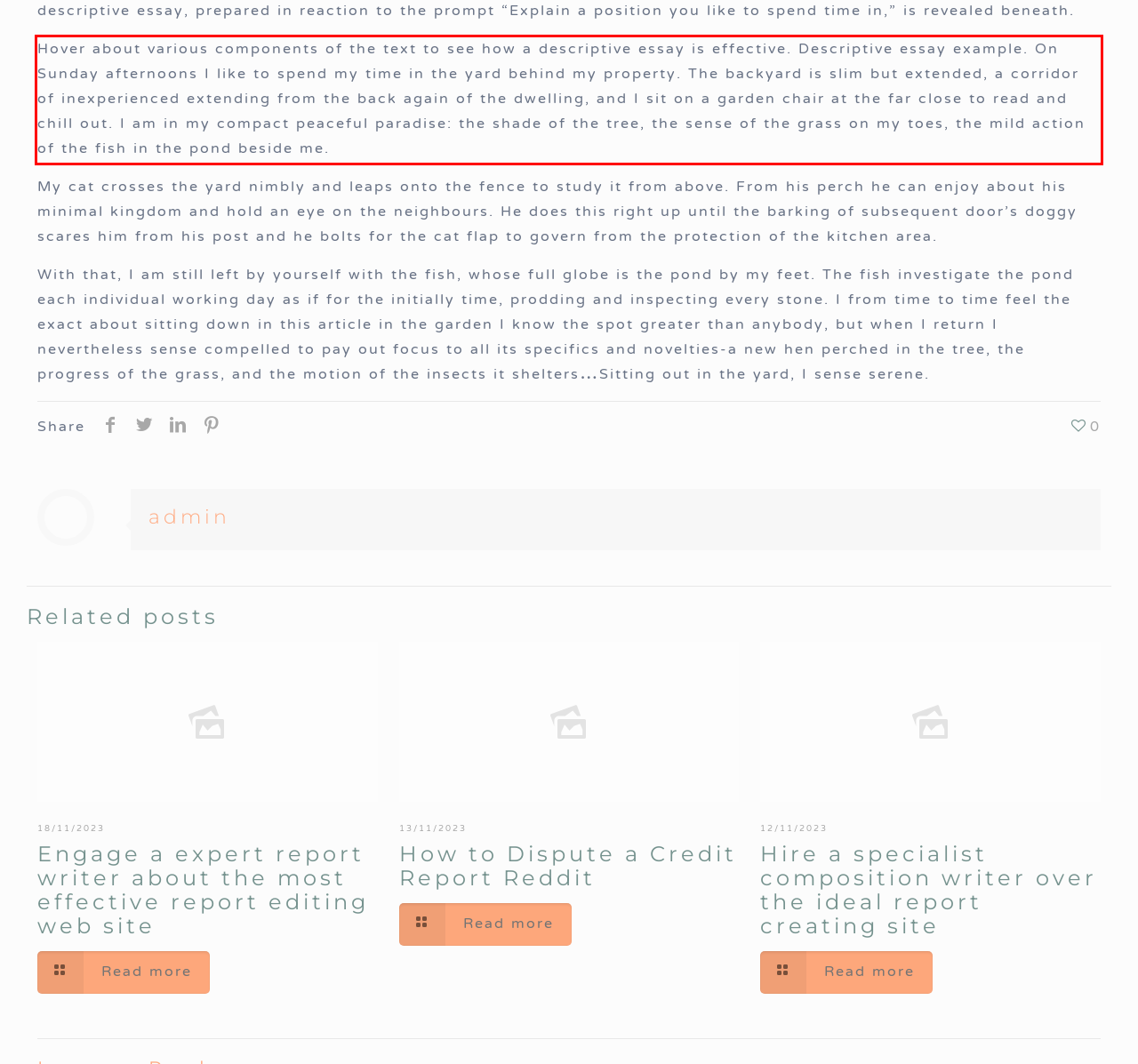There is a screenshot of a webpage with a red bounding box around a UI element. Please use OCR to extract the text within the red bounding box.

Hover about various components of the text to see how a descriptive essay is effective. Descriptive essay example. On Sunday afternoons I like to spend my time in the yard behind my property. The backyard is slim but extended, a corridor of inexperienced extending from the back again of the dwelling, and I sit on a garden chair at the far close to read and chill out. I am in my compact peaceful paradise: the shade of the tree, the sense of the grass on my toes, the mild action of the fish in the pond beside me.